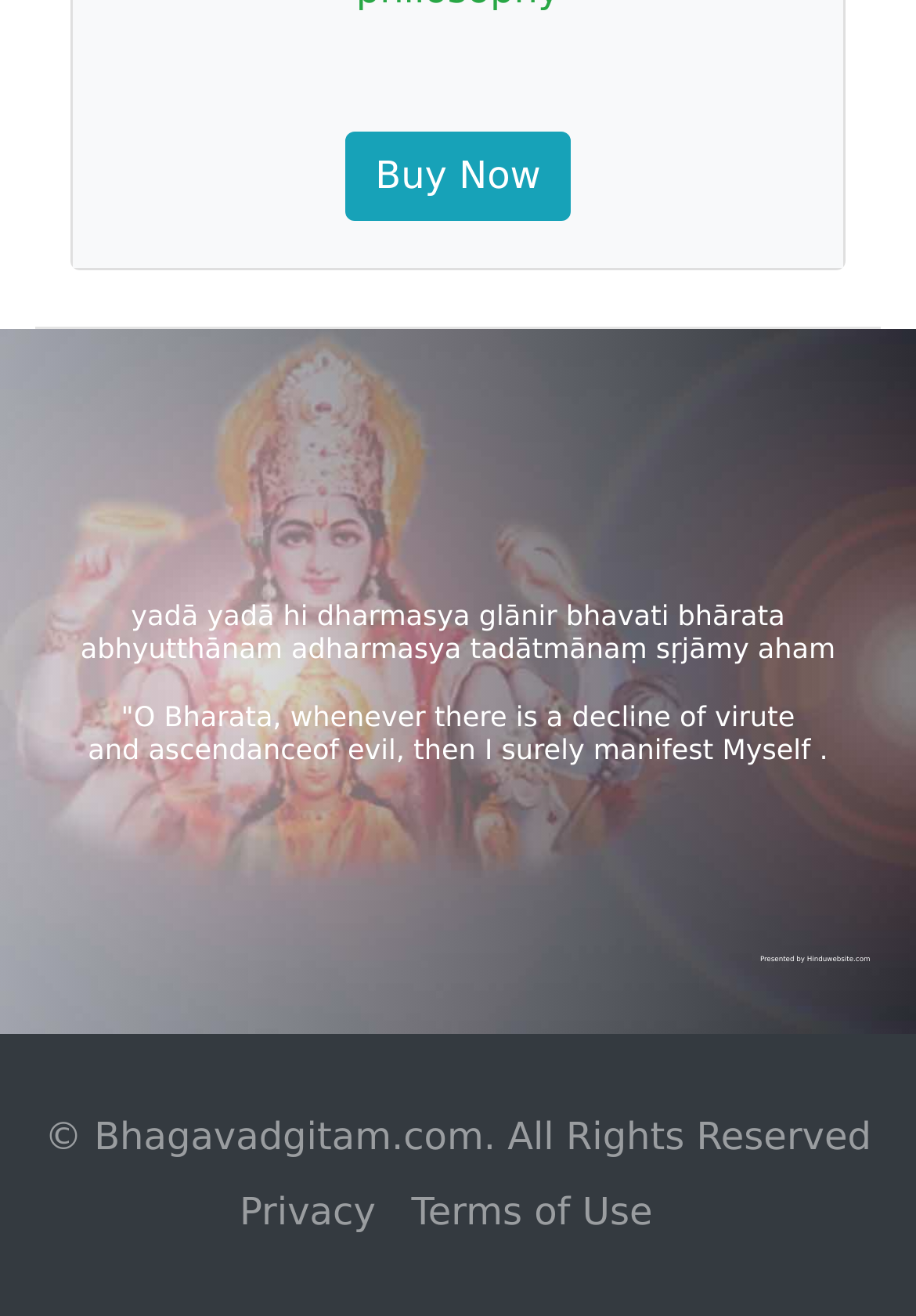Who is the presenter of the content?
We need a detailed and exhaustive answer to the question. Please elaborate.

The presenter of the content is Hinduwebsite.com, which is mentioned at the bottom of the webpage as 'Presented by Hinduwebsite.com'.